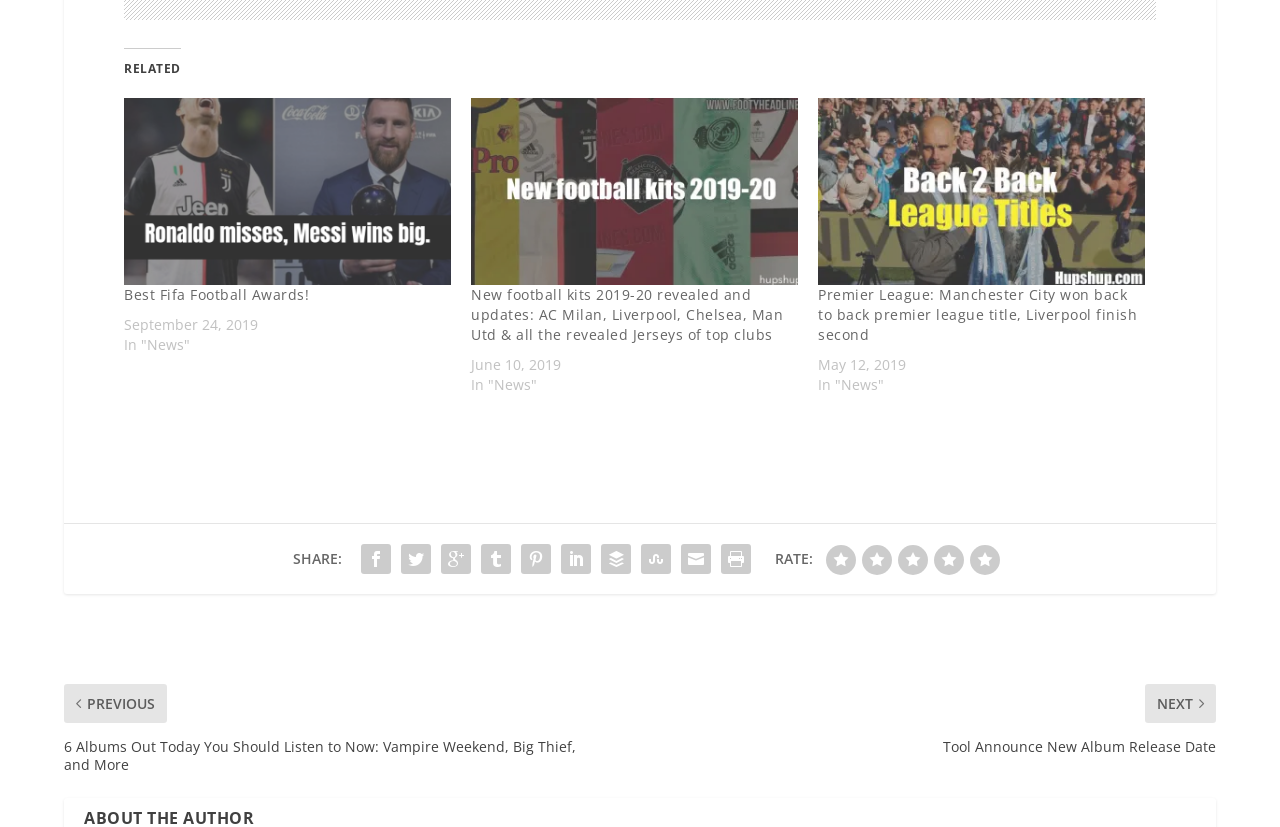Highlight the bounding box coordinates of the element you need to click to perform the following instruction: "Click on the Facebook share button."

[0.278, 0.688, 0.309, 0.737]